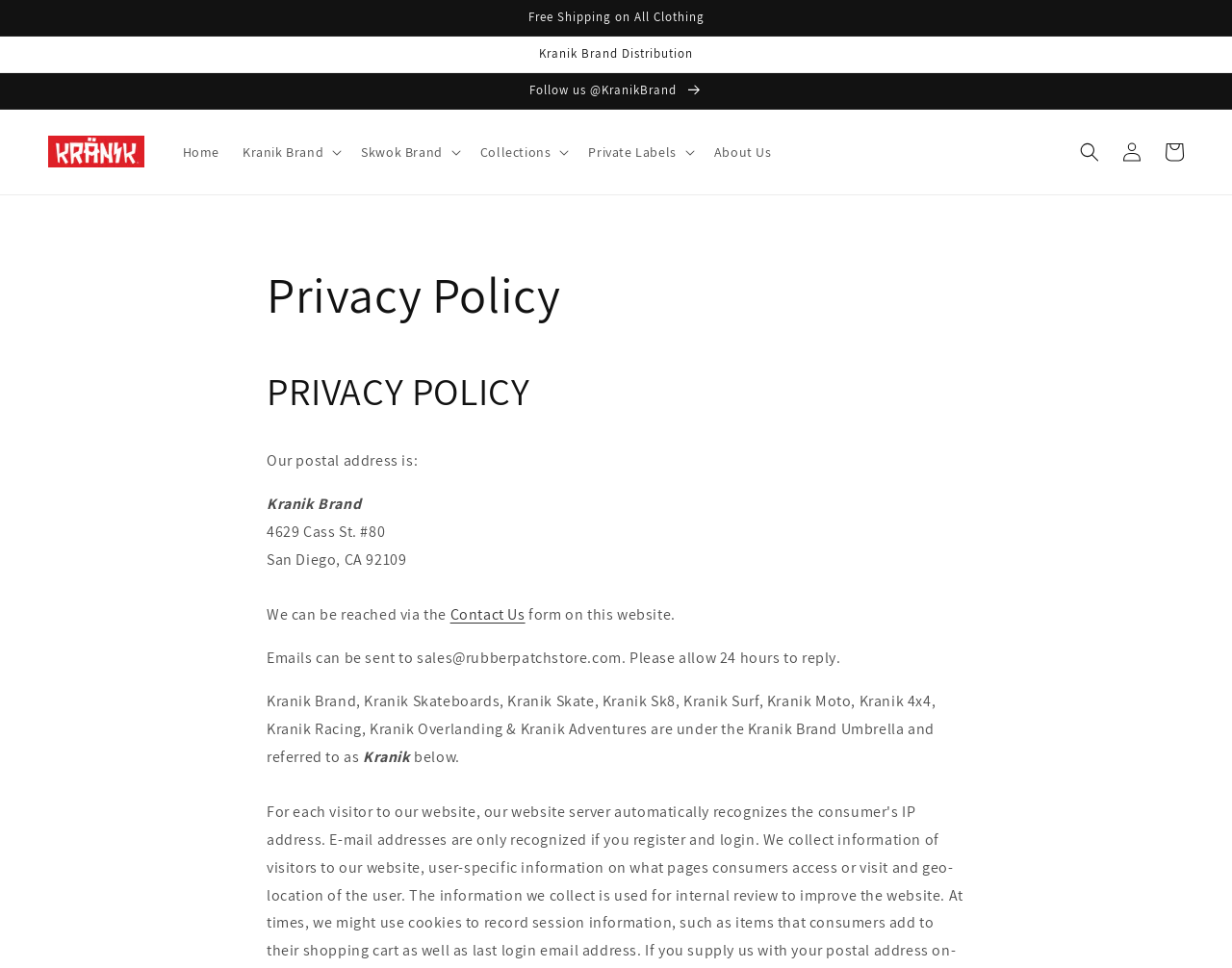Offer a detailed explanation of the webpage layout and contents.

The webpage is about the privacy policy of Kranik Brand. At the top, there are three announcements: "Free Shipping on All Clothing", "Kranik Brand Distribution", and "Follow us @KranikBrand". Below these announcements, there is a logo of Kranik Brand, followed by a navigation menu with links to "Home", "About Us", and other sections.

On the left side of the page, there are several disclosure triangles that can be expanded to reveal more information about "Kranik Brand", "Skwok Brand", "Collections", and "Private Labels". 

The main content of the page is the privacy policy, which is divided into several sections. The first section provides the postal address of Kranik Brand, which is 4629 Cass St. #80, San Diego, CA 92109. It also mentions that the company can be reached via the "Contact Us" form on the website or by sending an email. 

Below this section, there is a paragraph of text that explains that Kranik Brand is an umbrella company that includes several other brands, including Kranik Skateboards, Kranik Skate, and others.